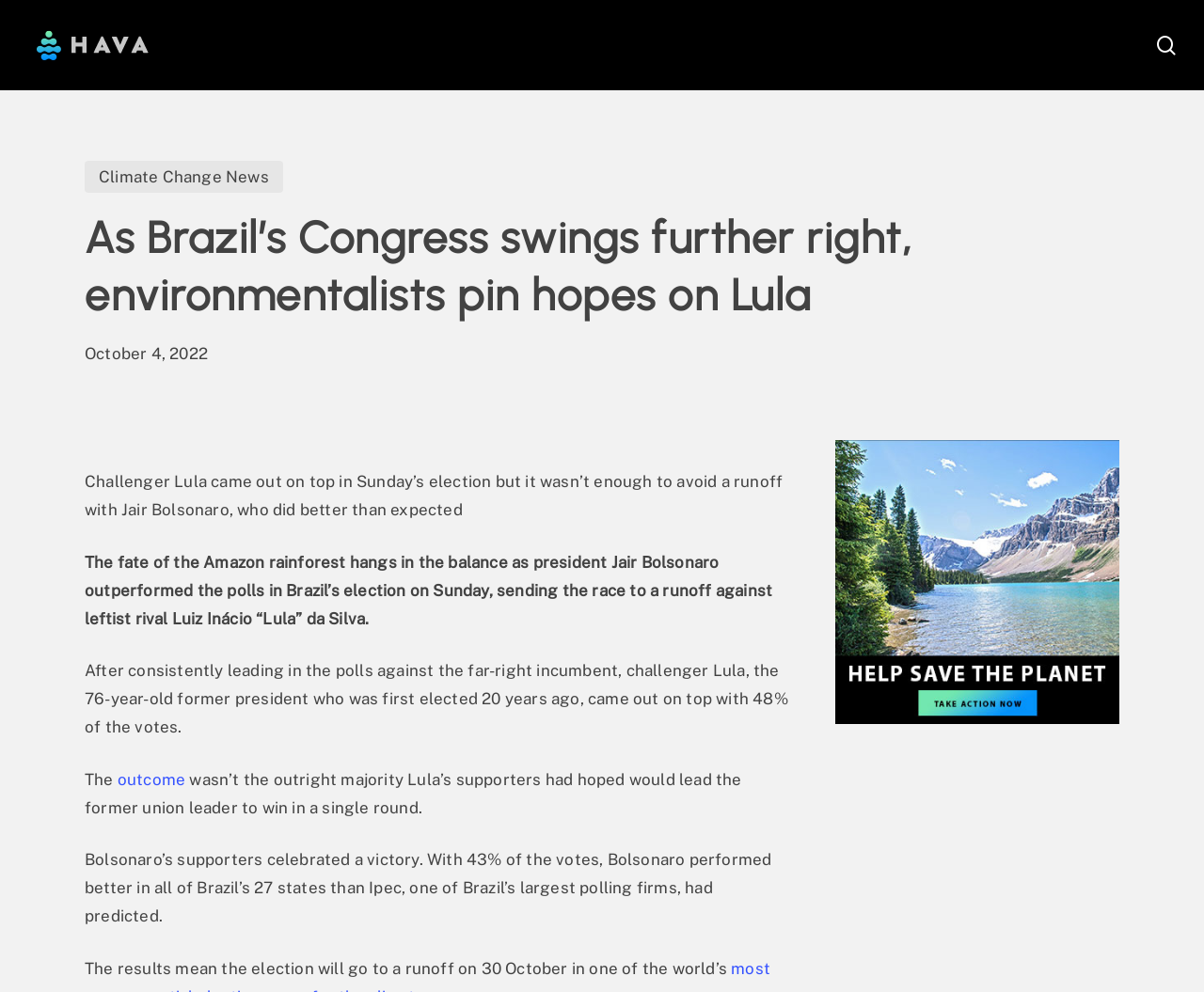How many states did Bolsonaro perform better in than predicted?
Examine the image and provide an in-depth answer to the question.

I found the number of states where Bolsonaro performed better than predicted by reading the static text element that says 'Bolsonaro performed better in all of Brazil’s 27 states than Ipec, one of Brazil’s largest polling firms, had predicted'.